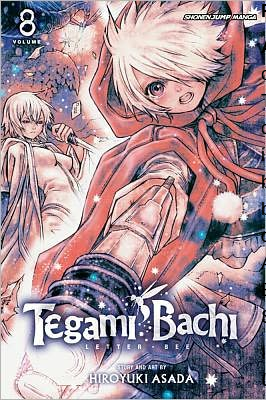Explain the scene depicted in the image, including all details.

The image features the cover of "Tegami Bachi: Volume 8," a manga created by Hiroyuki Asada, published by Viz Media. The cover art showcases a striking illustration of the main character, Lag Seeing, prominently in the foreground, with his distinctive white hair and red scarf, conveying a sense of adventure and mystery. In the background, a shadowy figure adds an element of intrigue. The artwork uses a palette of muted colors, enhancing the ethereal feel of the series, which is set in the dark world of Amberground, lit only by a man-made star. The title is displayed boldly at the bottom, designed to catch the eye, alongside the note that it is "Rated 'T' for 'Teen'." This volume continues the thrilling narrative of Lag and his companion, as they navigate the dangers of their world.